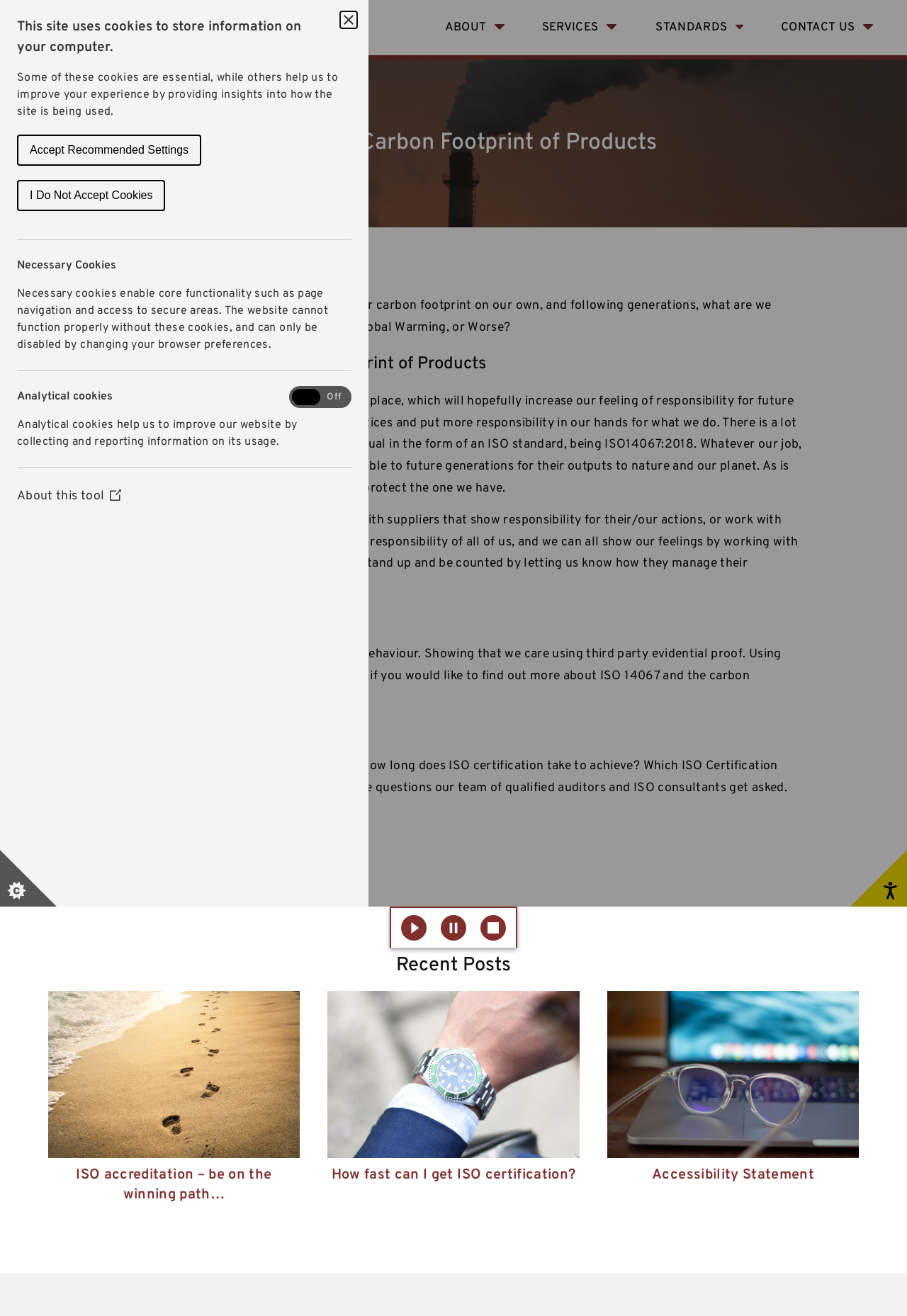What is the main topic of this webpage?
Please use the image to provide an in-depth answer to the question.

Based on the webpage content, the main topic is about the carbon footprint of products, which is evident from the heading 'ISO 14067 Carbon Footprint of Products' and the subsequent text discussing the importance of reducing carbon footprint.